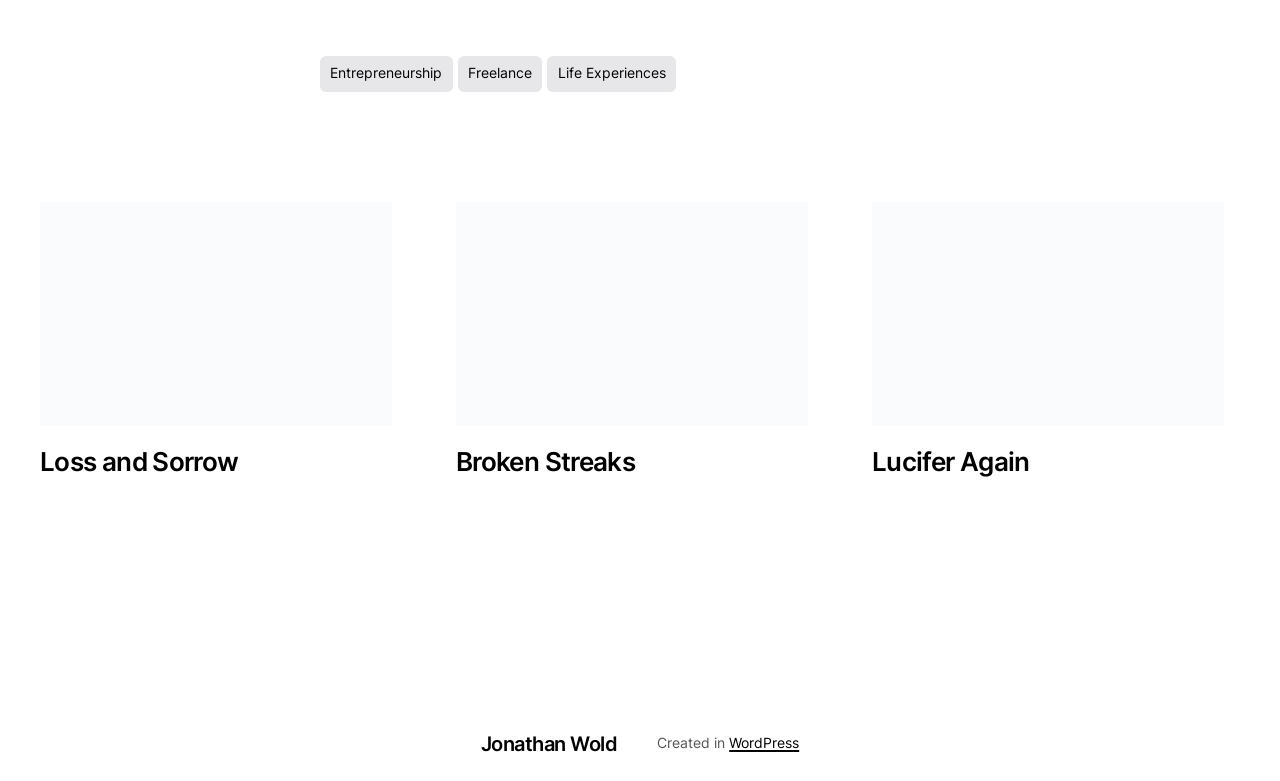What platform was used to create the webpage?
Answer the question with a thorough and detailed explanation.

The platform information is located at the bottom of the webpage with a bounding box coordinate of [0.57, 0.939, 0.624, 0.961]. The OCR text of this region is 'WordPress', which indicates that the webpage was created using WordPress.